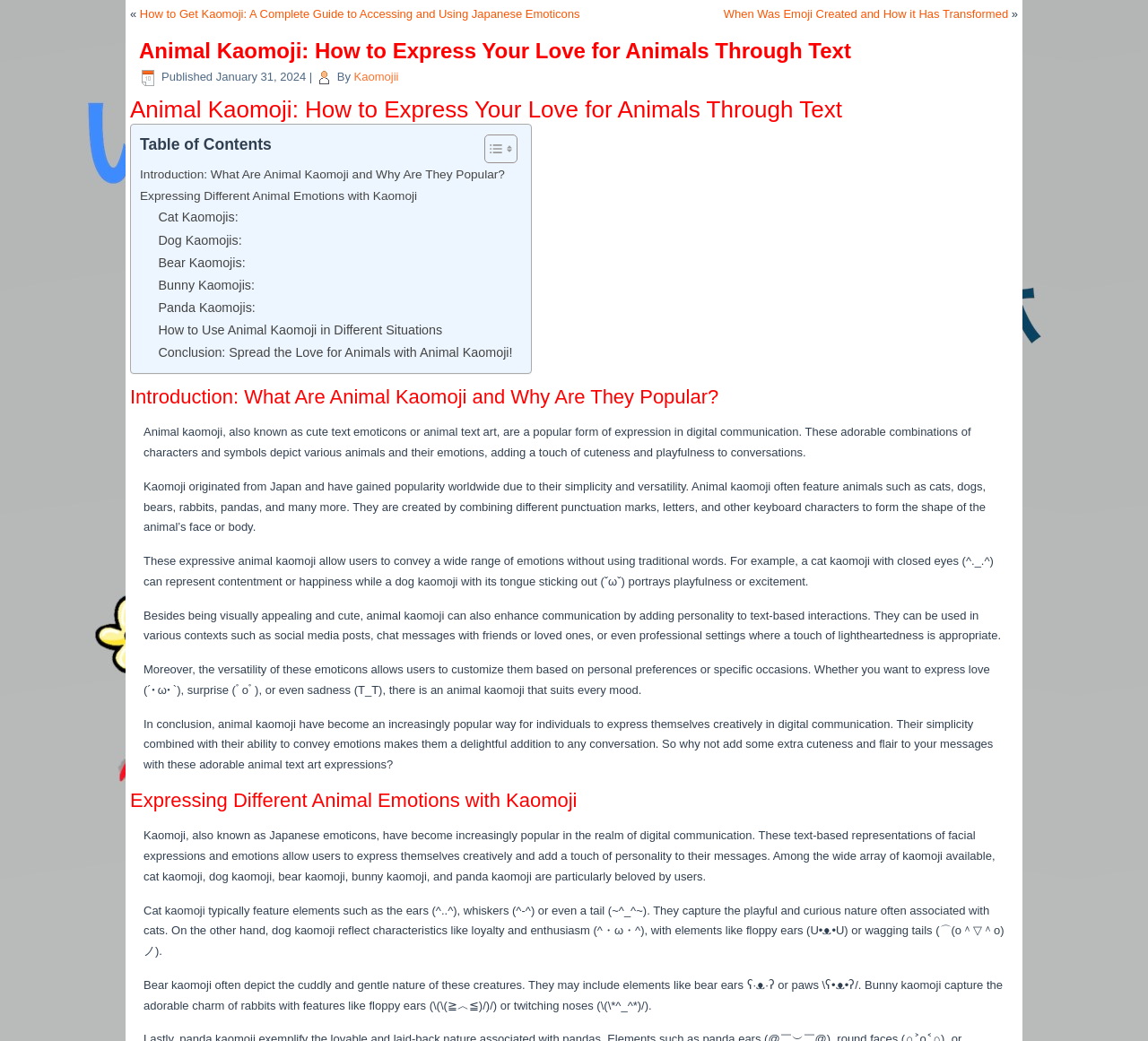Find the bounding box coordinates for the area that must be clicked to perform this action: "Learn how to use animal kaomoji in different situations".

[0.138, 0.307, 0.385, 0.328]